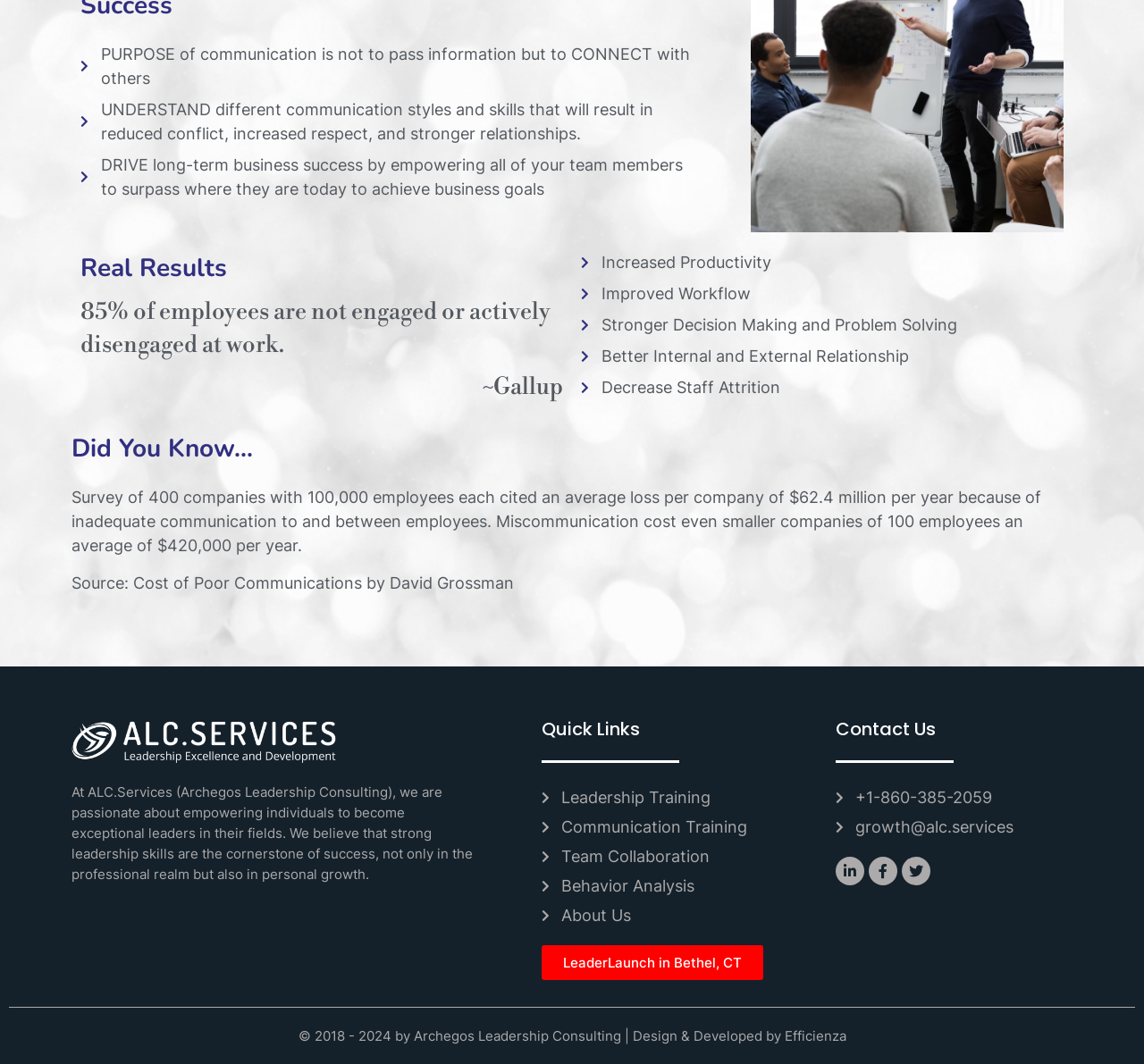Given the element description growth@alc.services, identify the bounding box coordinates for the UI element on the webpage screenshot. The format should be (top-left x, top-left y, bottom-right x, bottom-right y), with values between 0 and 1.

[0.73, 0.766, 0.937, 0.788]